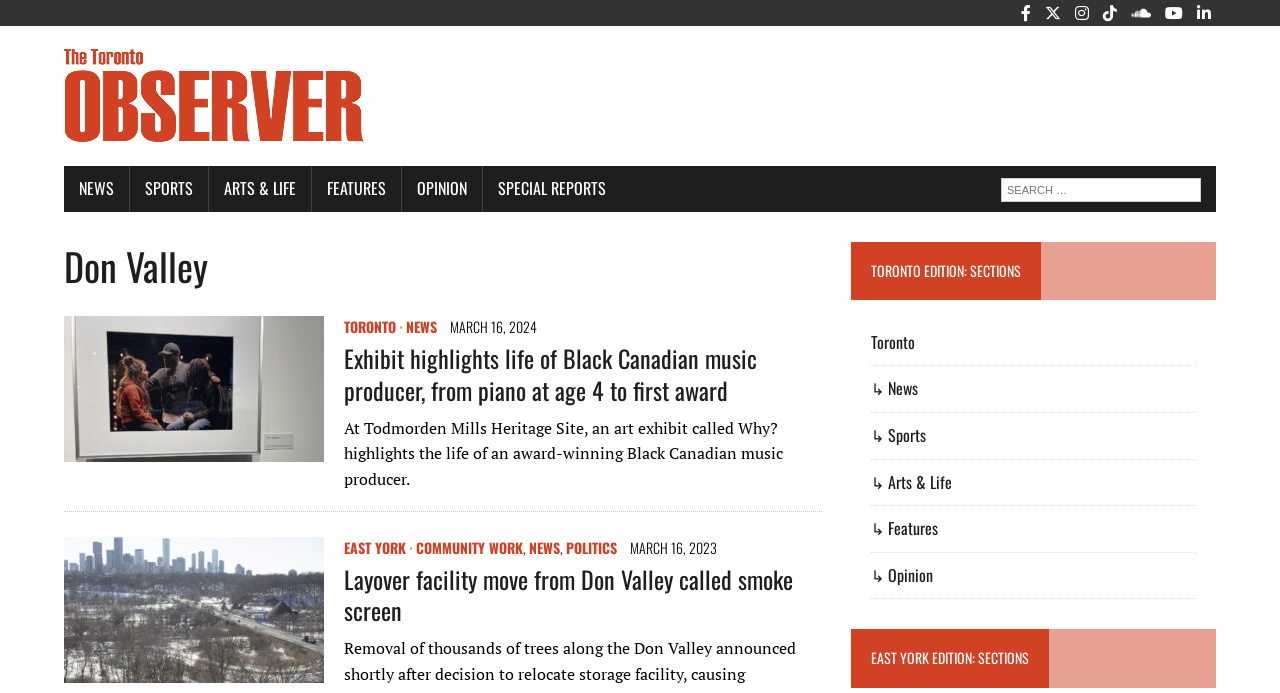What is the name of the website?
Using the visual information, answer the question in a single word or phrase.

The Toronto Observer